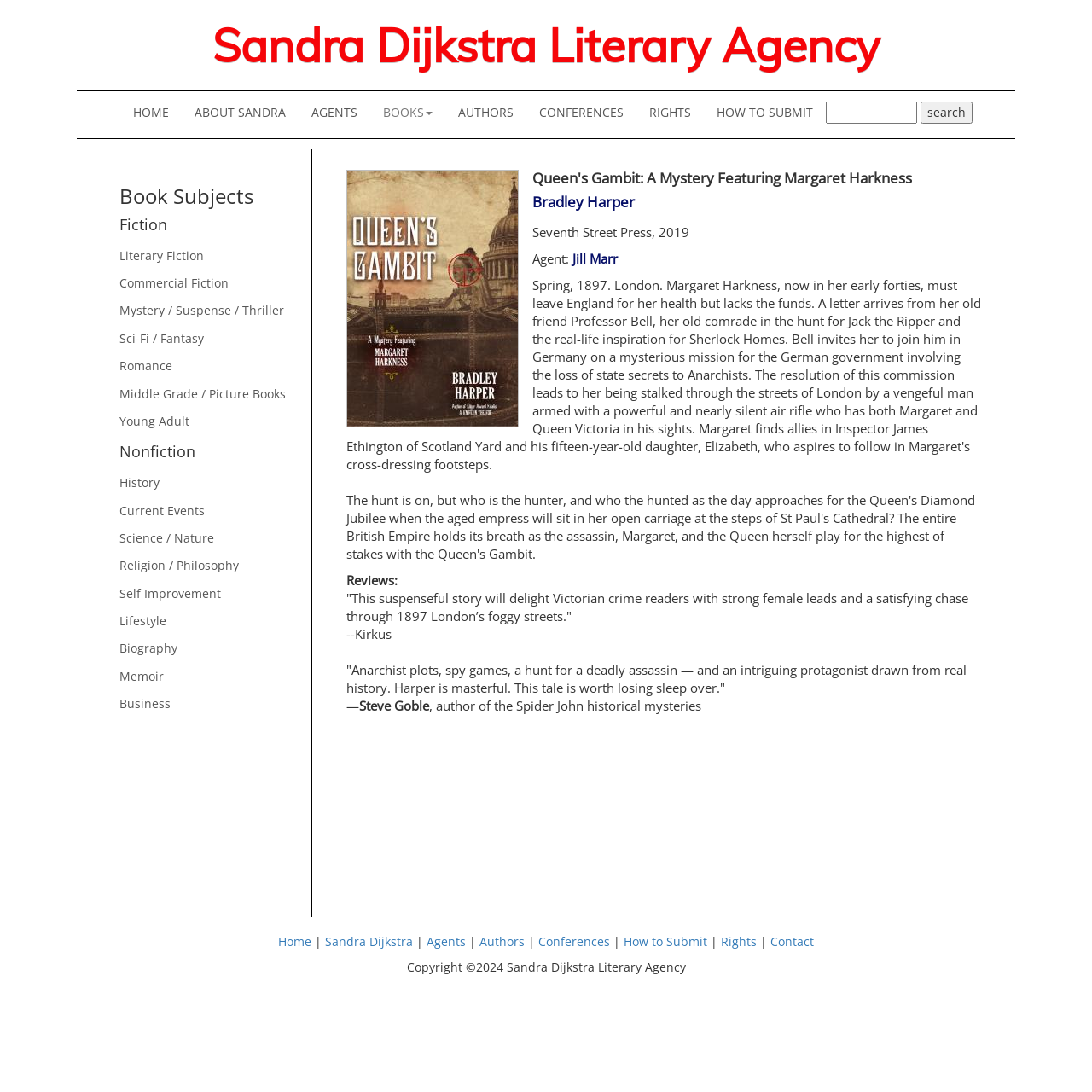Provide a one-word or one-phrase answer to the question:
Who is the agent of Bradley Harper?

Jill Marr